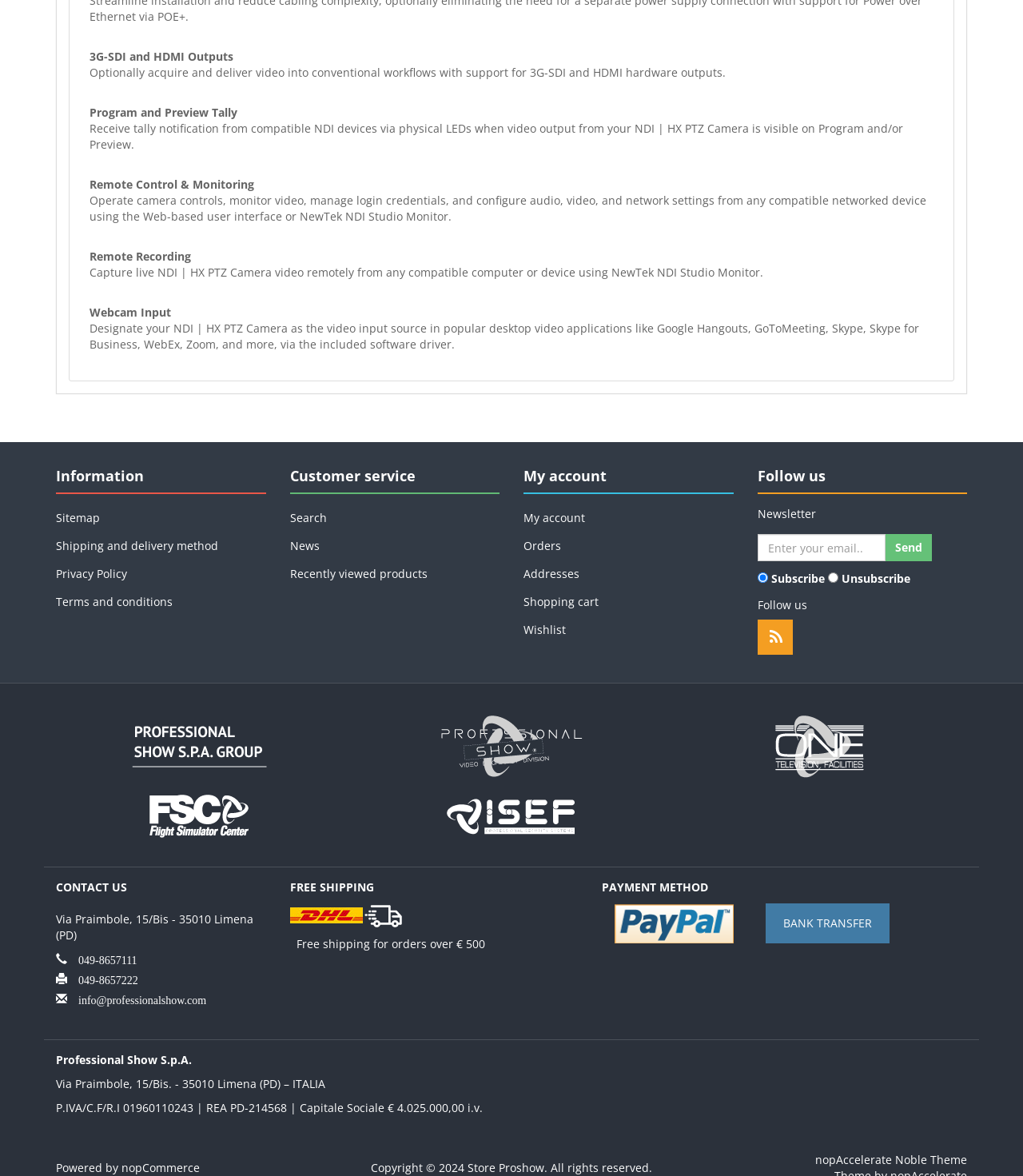Indicate the bounding box coordinates of the element that must be clicked to execute the instruction: "Contact us". The coordinates should be given as four float numbers between 0 and 1, i.e., [left, top, right, bottom].

[0.055, 0.748, 0.124, 0.761]